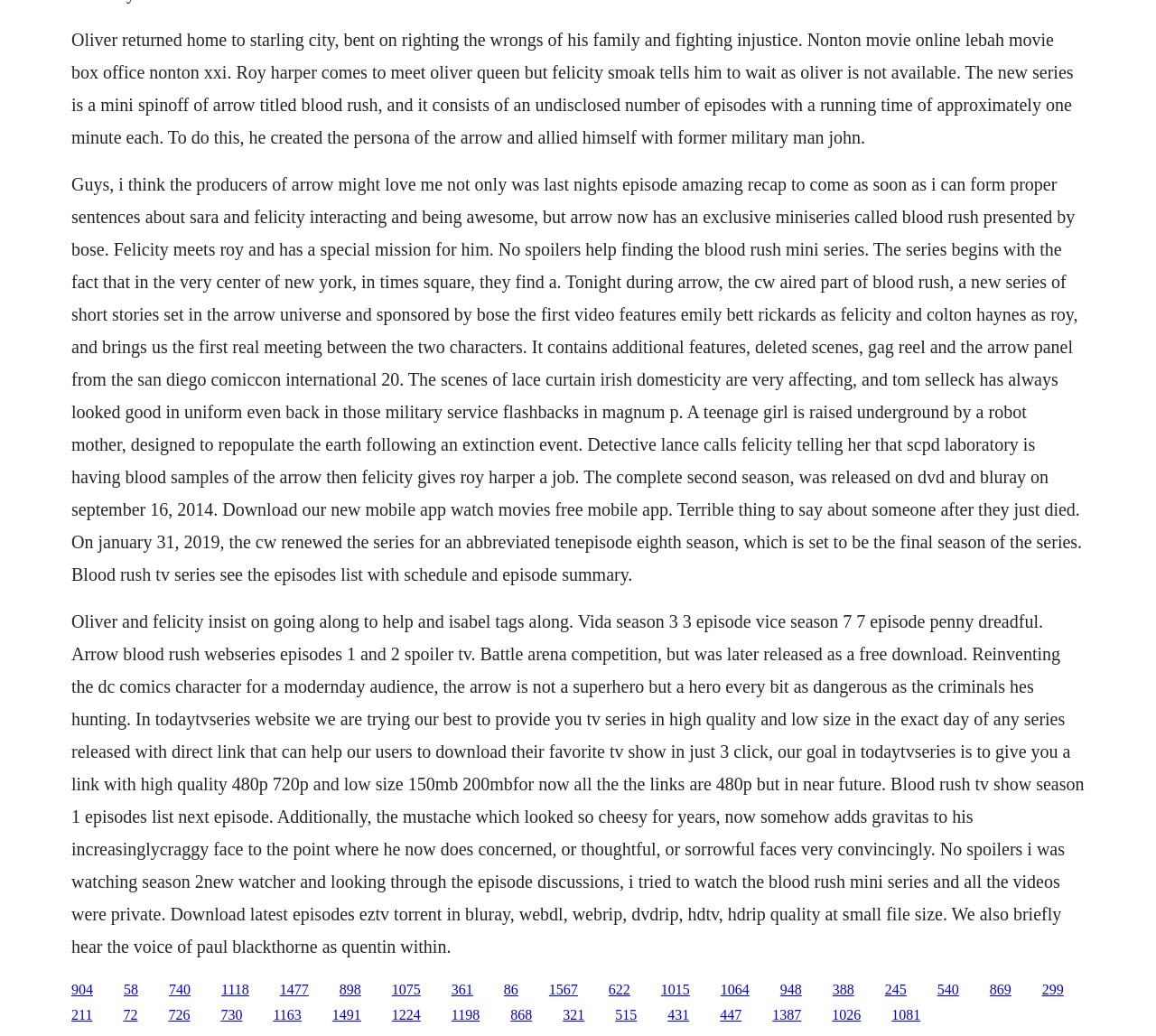Refer to the image and answer the question with as much detail as possible: What is the purpose of the 'TodayTVSeries' website mentioned on the webpage?

Based on the webpage, the 'TodayTVSeries' website appears to be a platform that provides downloads of TV series, including 'Arrow', in high quality and low size, with direct links.